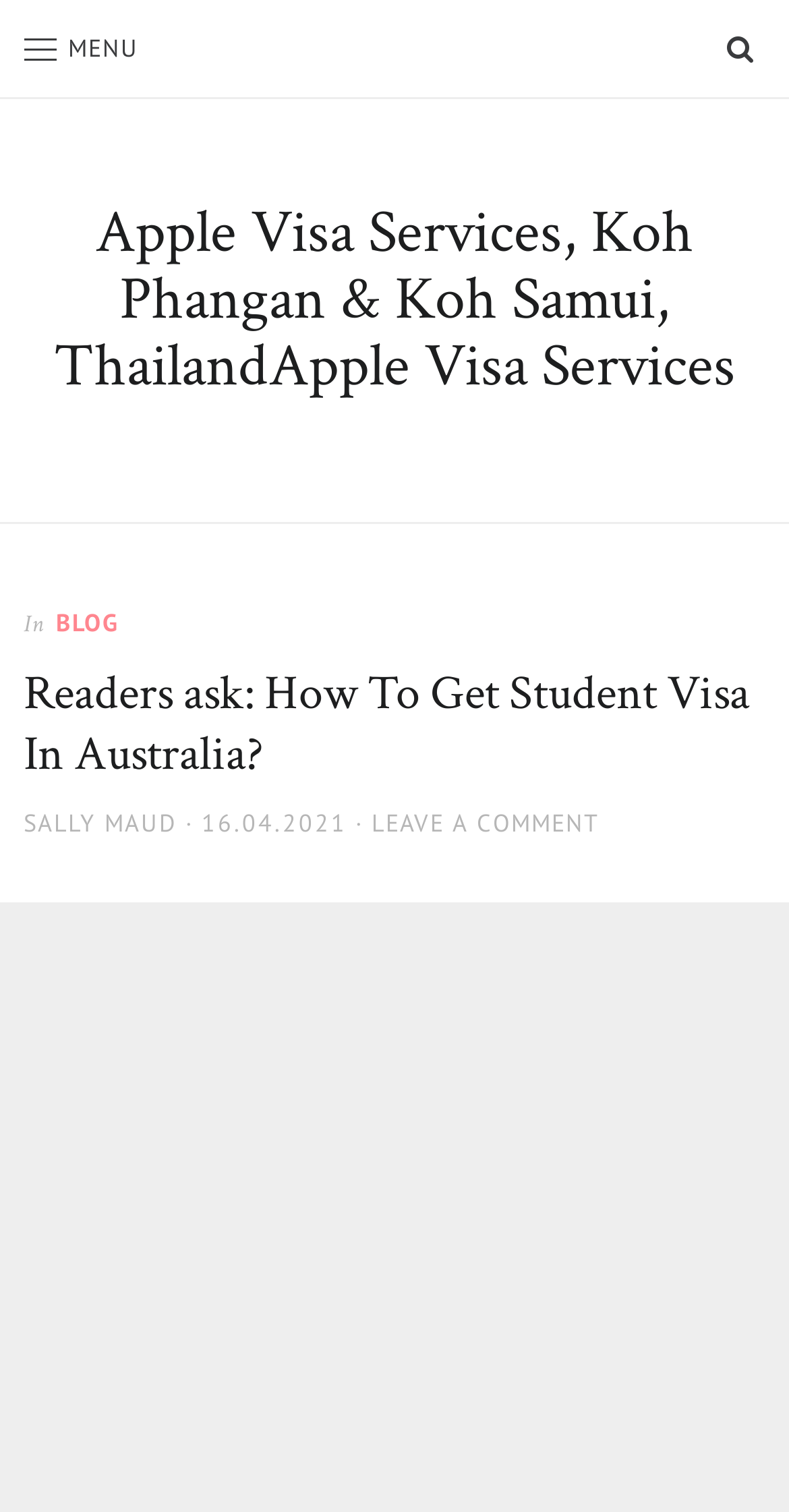Answer the question below using just one word or a short phrase: 
What is the search icon represented by?

